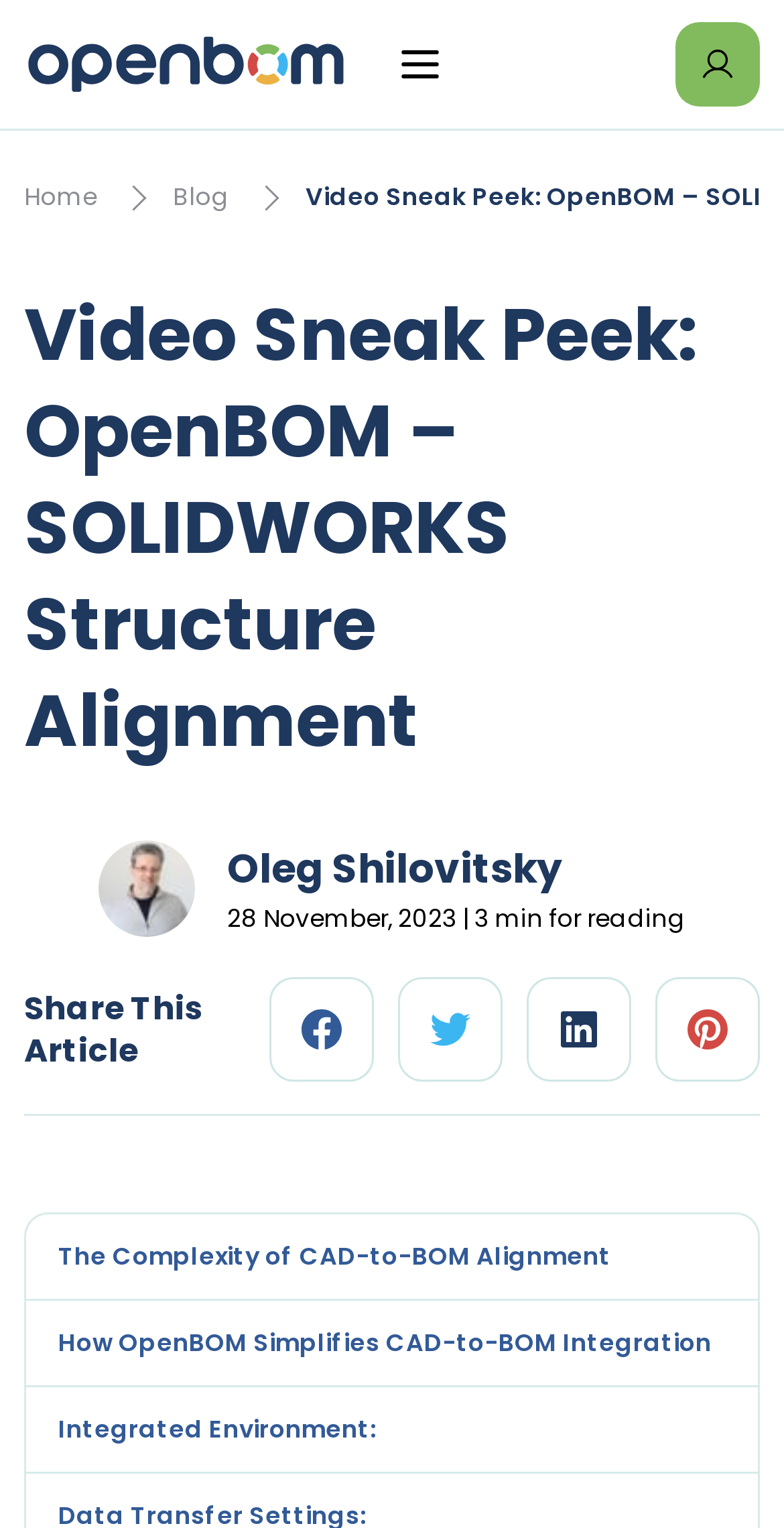Can you find and generate the webpage's heading?

Video Sneak Peek: OpenBOM – SOLIDWORKS Structure Alignment